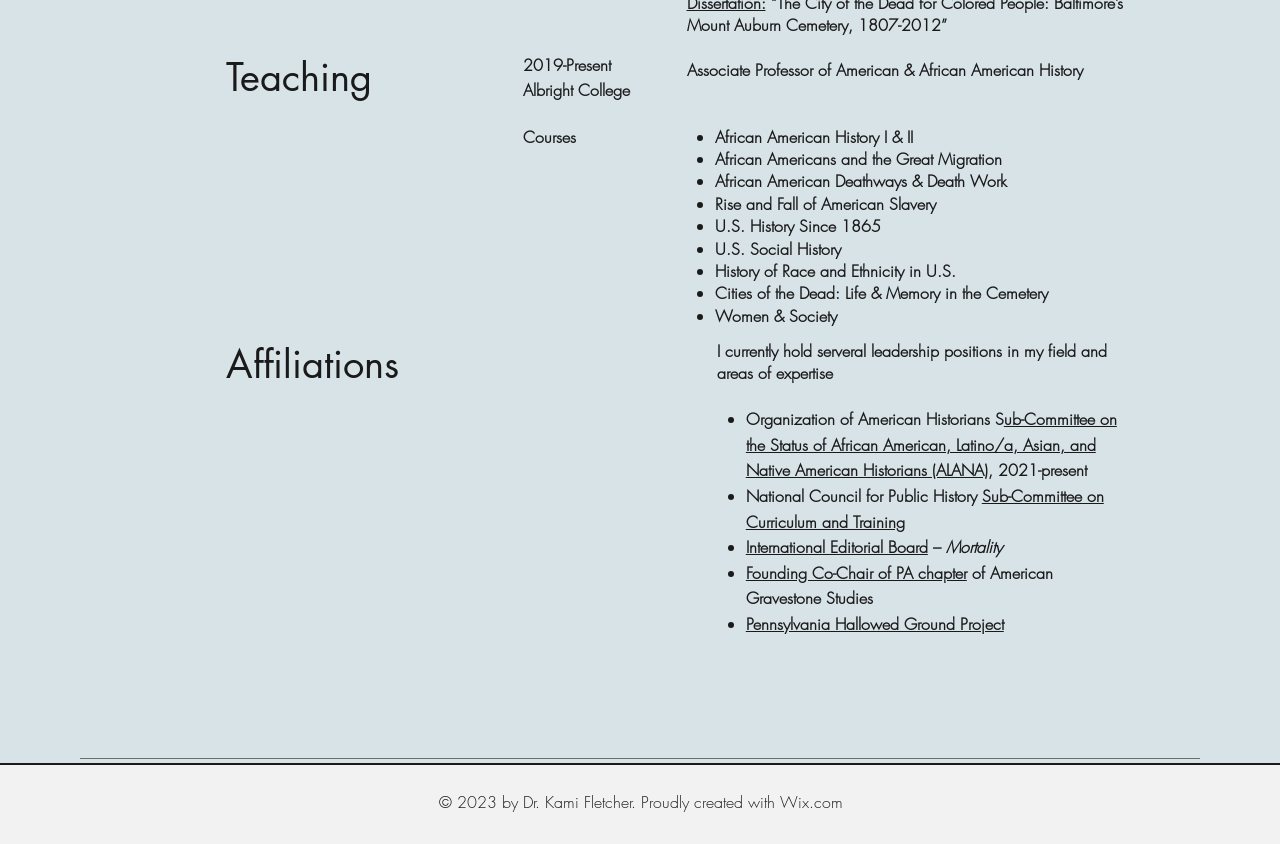Please provide a brief answer to the question using only one word or phrase: 
What is the professor's current affiliation?

Albright College